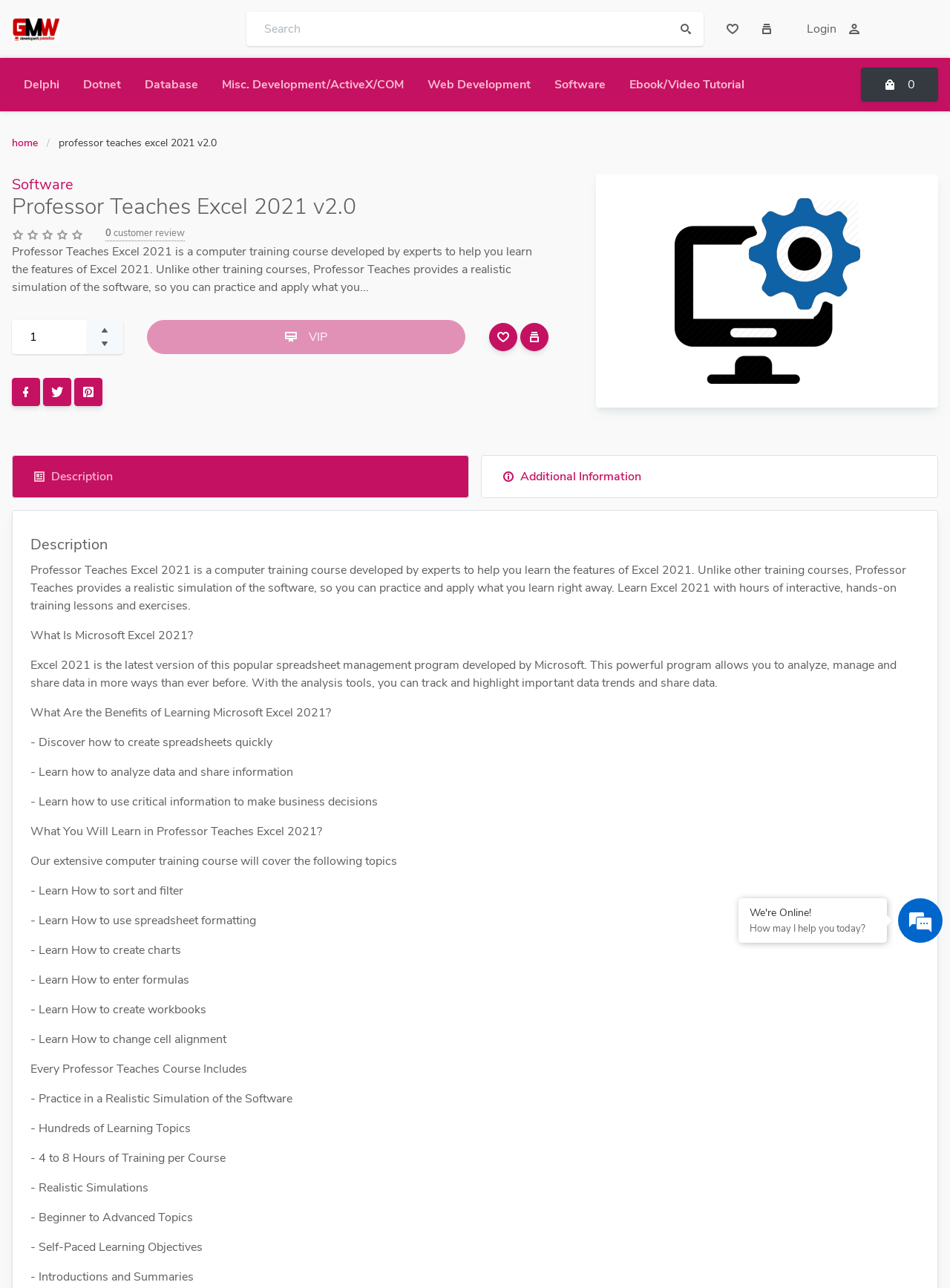Identify the bounding box coordinates of the area you need to click to perform the following instruction: "Go to the software page".

[0.571, 0.045, 0.65, 0.086]